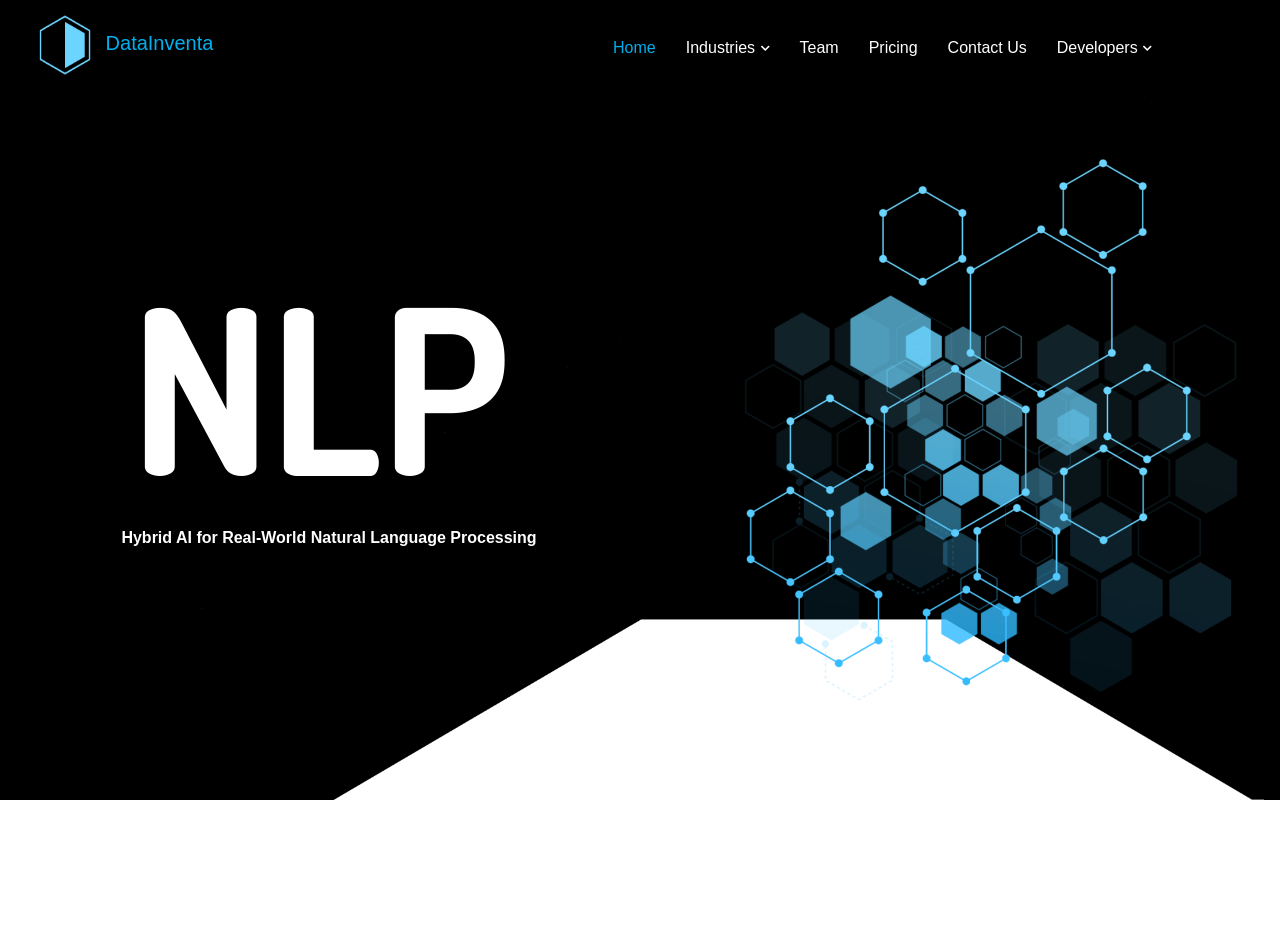What is the background image of the webpage?
Please provide a single word or phrase as your answer based on the screenshot.

main-image